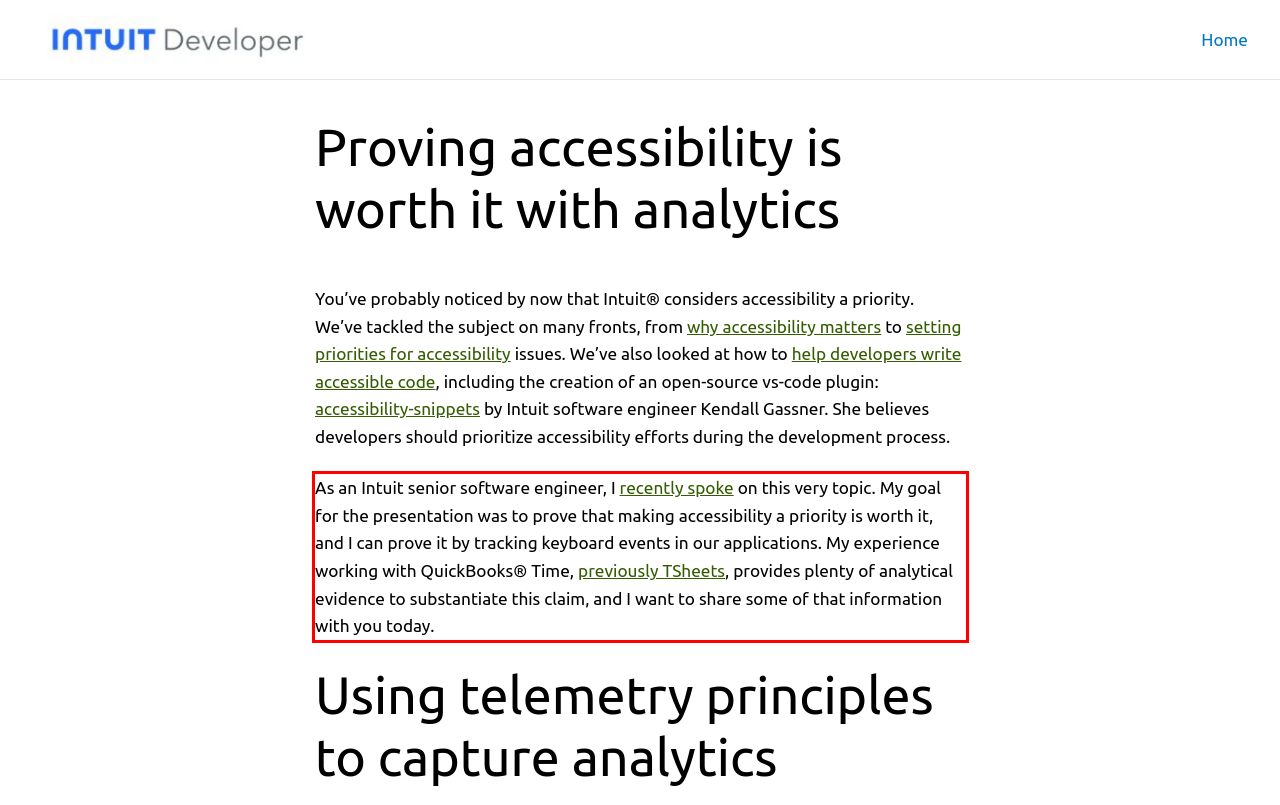Identify the text inside the red bounding box on the provided webpage screenshot by performing OCR.

As an Intuit senior software engineer, I recently spoke on this very topic. My goal for the presentation was to prove that making accessibility a priority is worth it, and I can prove it by tracking keyboard events in our applications. My experience working with QuickBooks® Time, previously TSheets, provides plenty of analytical evidence to substantiate this claim, and I want to share some of that information with you today.